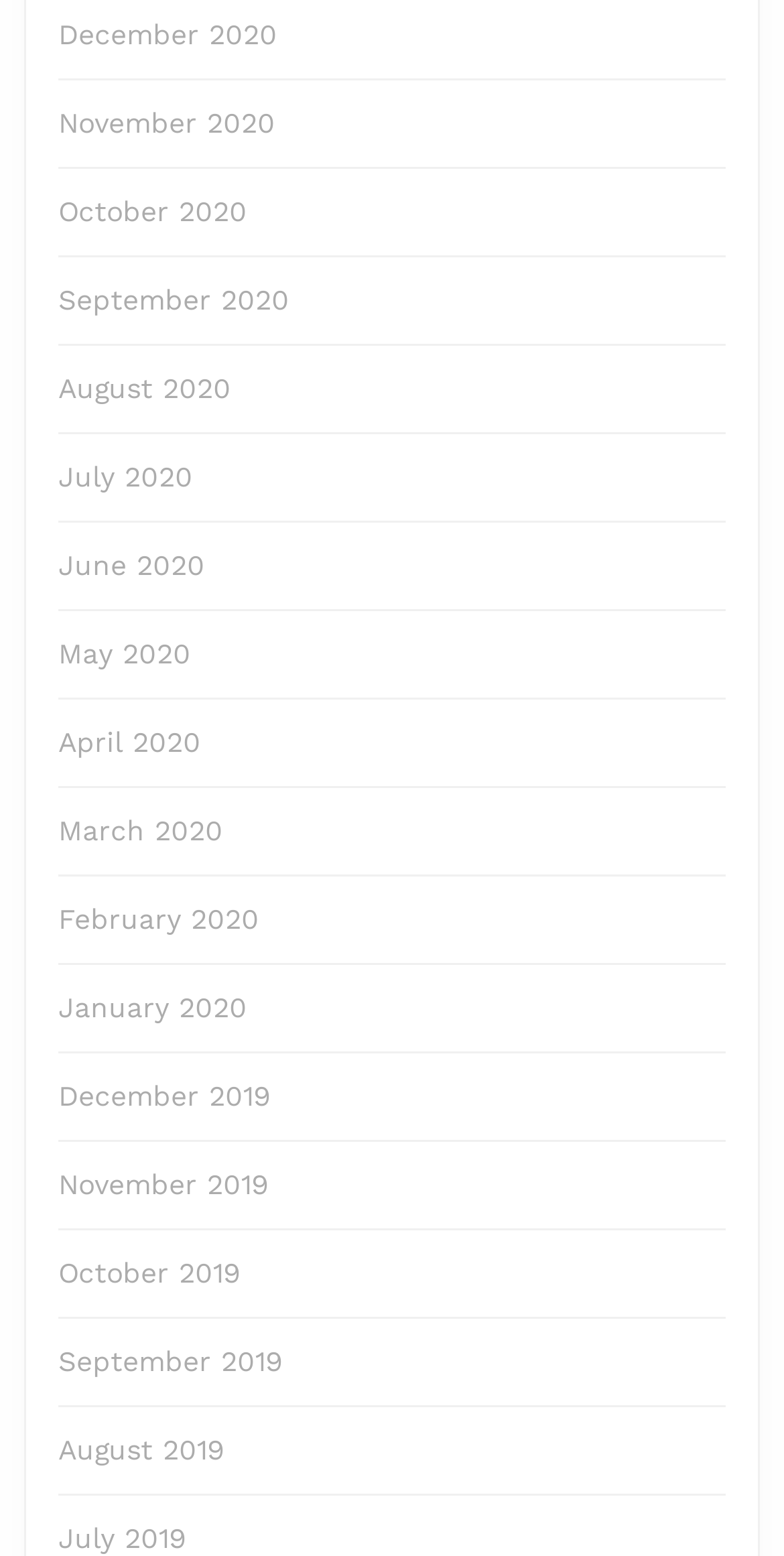Using the webpage screenshot and the element description August 2019, determine the bounding box coordinates. Specify the coordinates in the format (top-left x, top-left y, bottom-right x, bottom-right y) with values ranging from 0 to 1.

[0.074, 0.921, 0.287, 0.942]